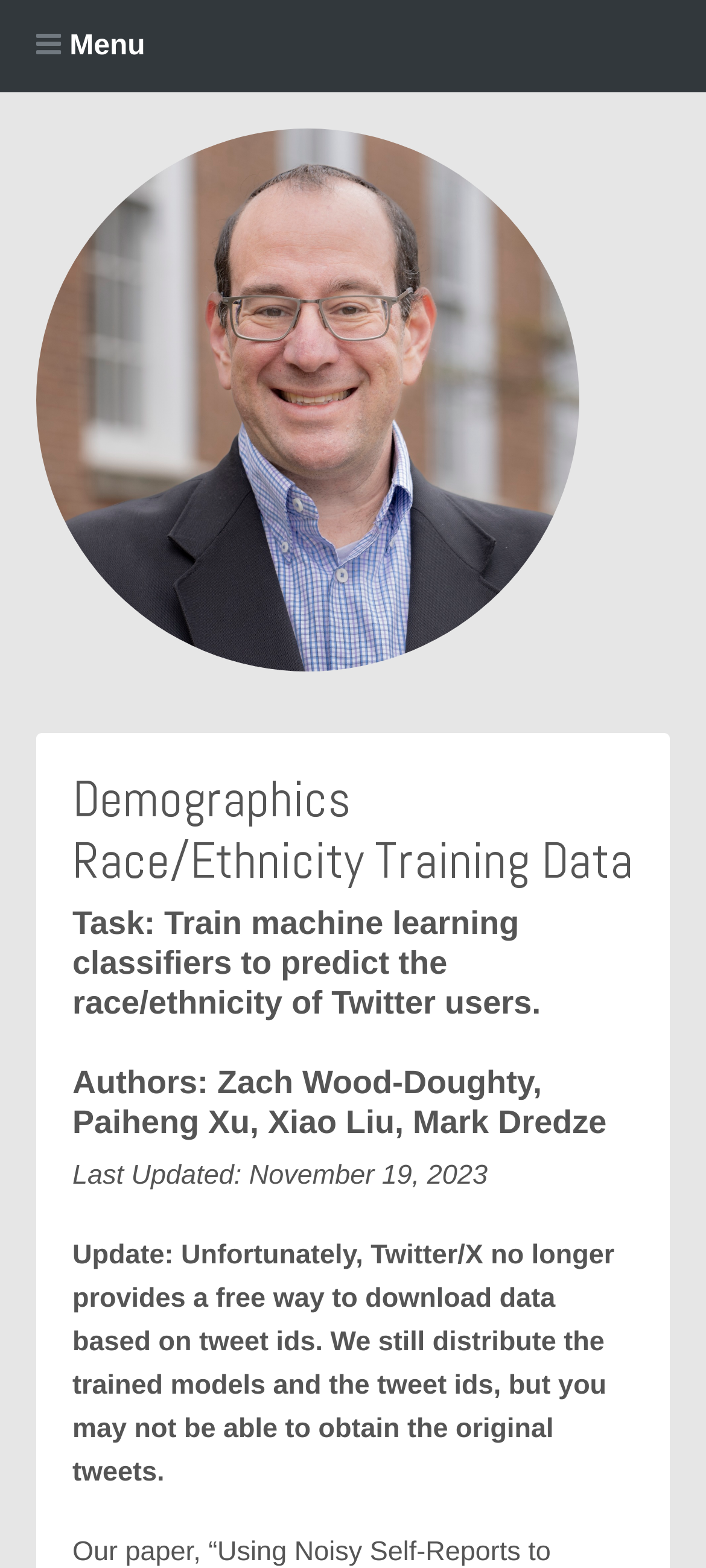What is the purpose of the trained models?
Please give a well-detailed answer to the question.

The purpose of the trained models can be inferred from the task mentioned in the heading 'Task: Train machine learning classifiers to predict the race/ethnicity of Twitter users.' which is a sub-element of the header 'Demographics Race/Ethnicity Training Data'.